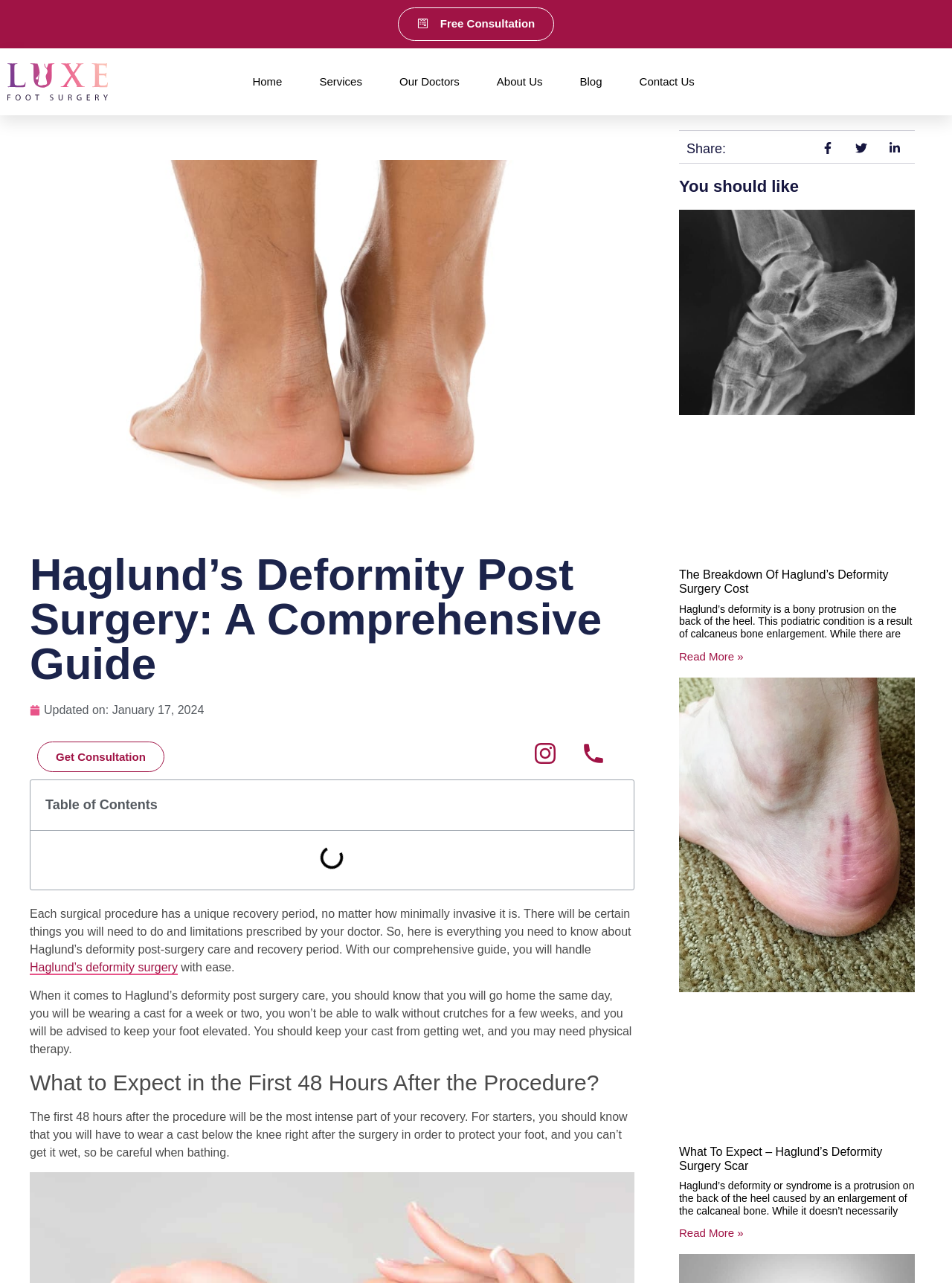Determine the bounding box coordinates of the clickable area required to perform the following instruction: "Click on 'Free Consultation'". The coordinates should be represented as four float numbers between 0 and 1: [left, top, right, bottom].

[0.418, 0.006, 0.582, 0.032]